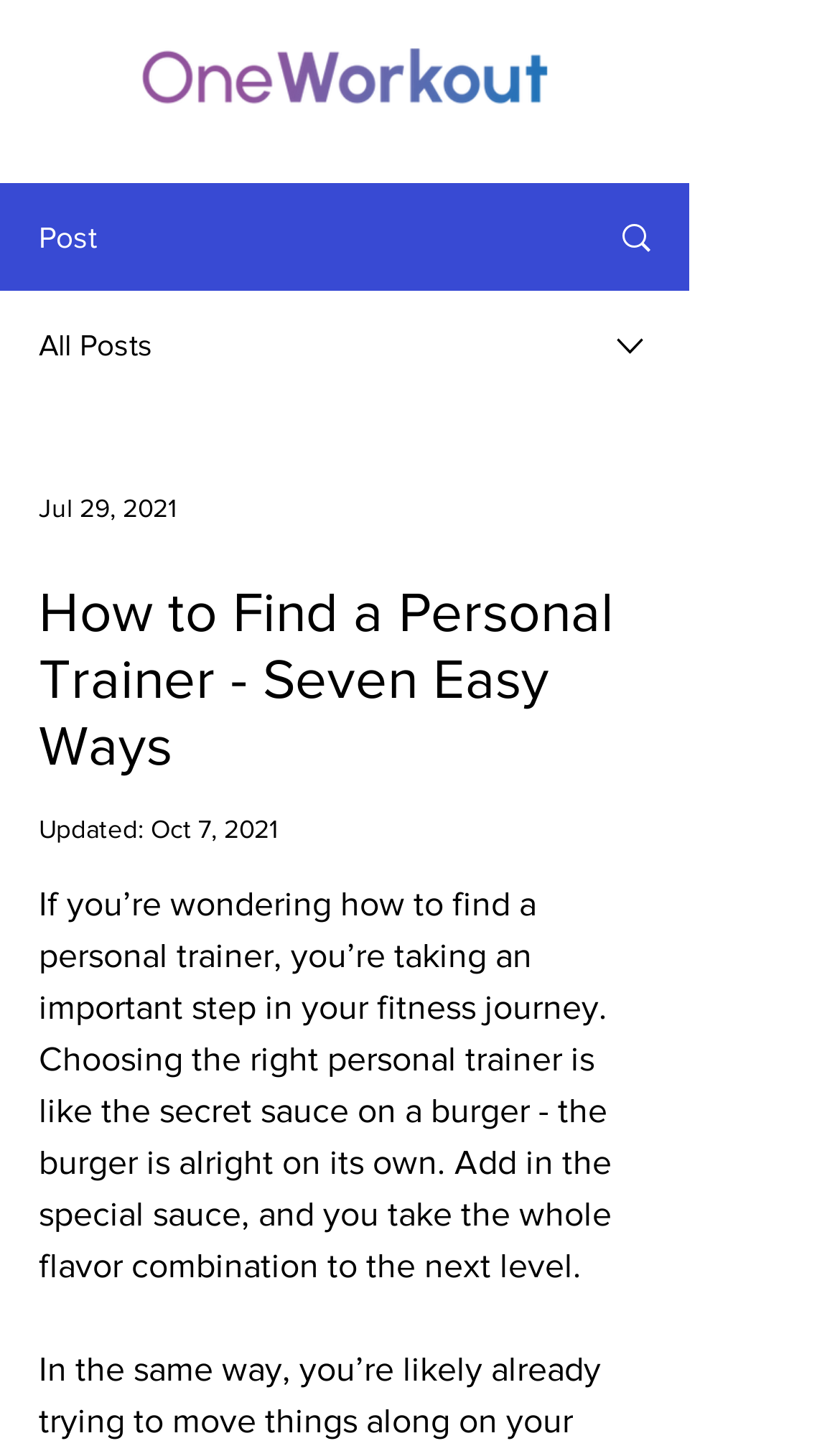Locate the UI element that matches the description Search in the webpage screenshot. Return the bounding box coordinates in the format (top-left x, top-left y, bottom-right x, bottom-right y), with values ranging from 0 to 1.

[0.695, 0.127, 0.818, 0.198]